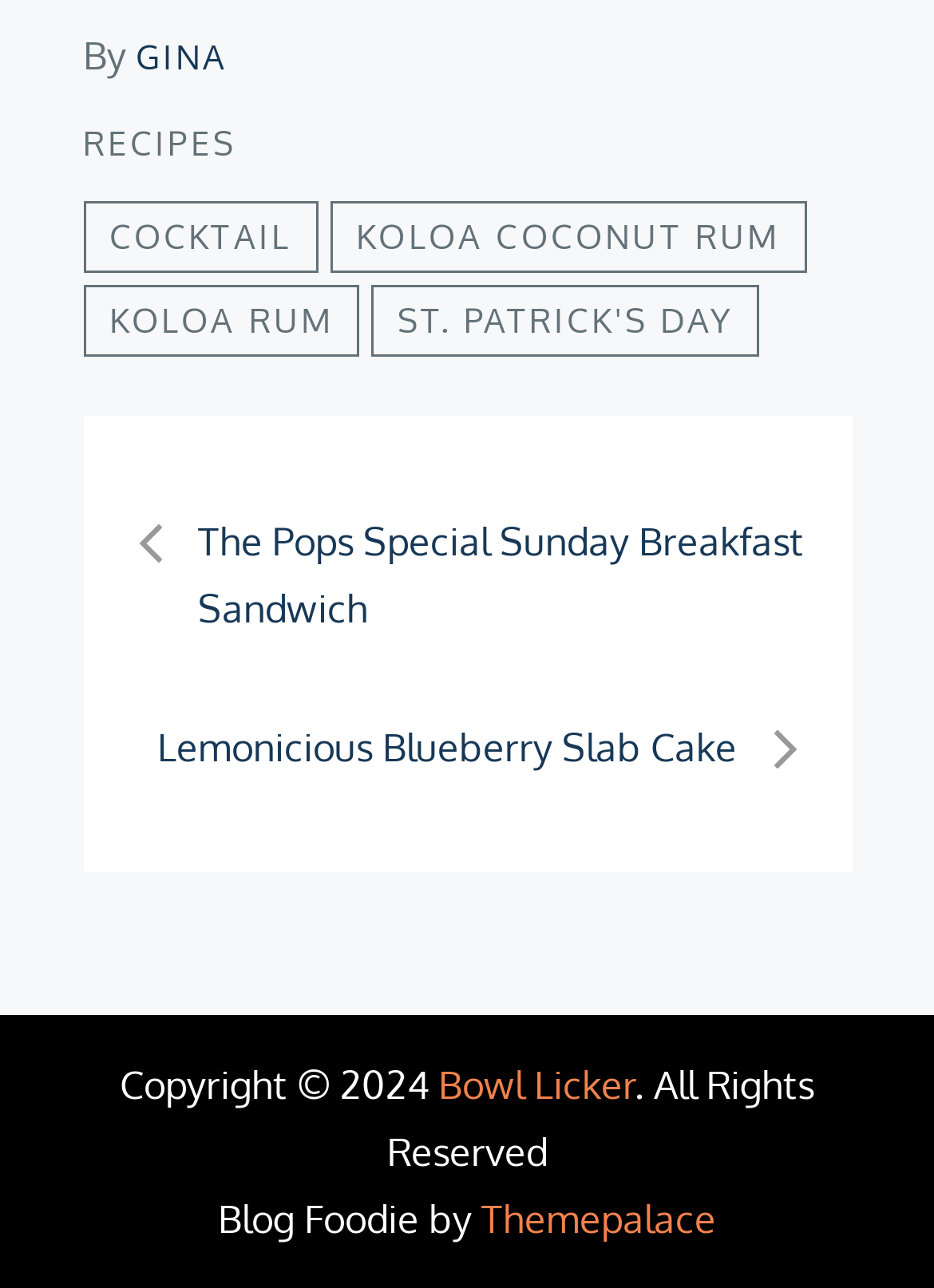Please indicate the bounding box coordinates of the element's region to be clicked to achieve the instruction: "go to KOLOA COCONUT RUM". Provide the coordinates as four float numbers between 0 and 1, i.e., [left, top, right, bottom].

[0.353, 0.156, 0.863, 0.212]